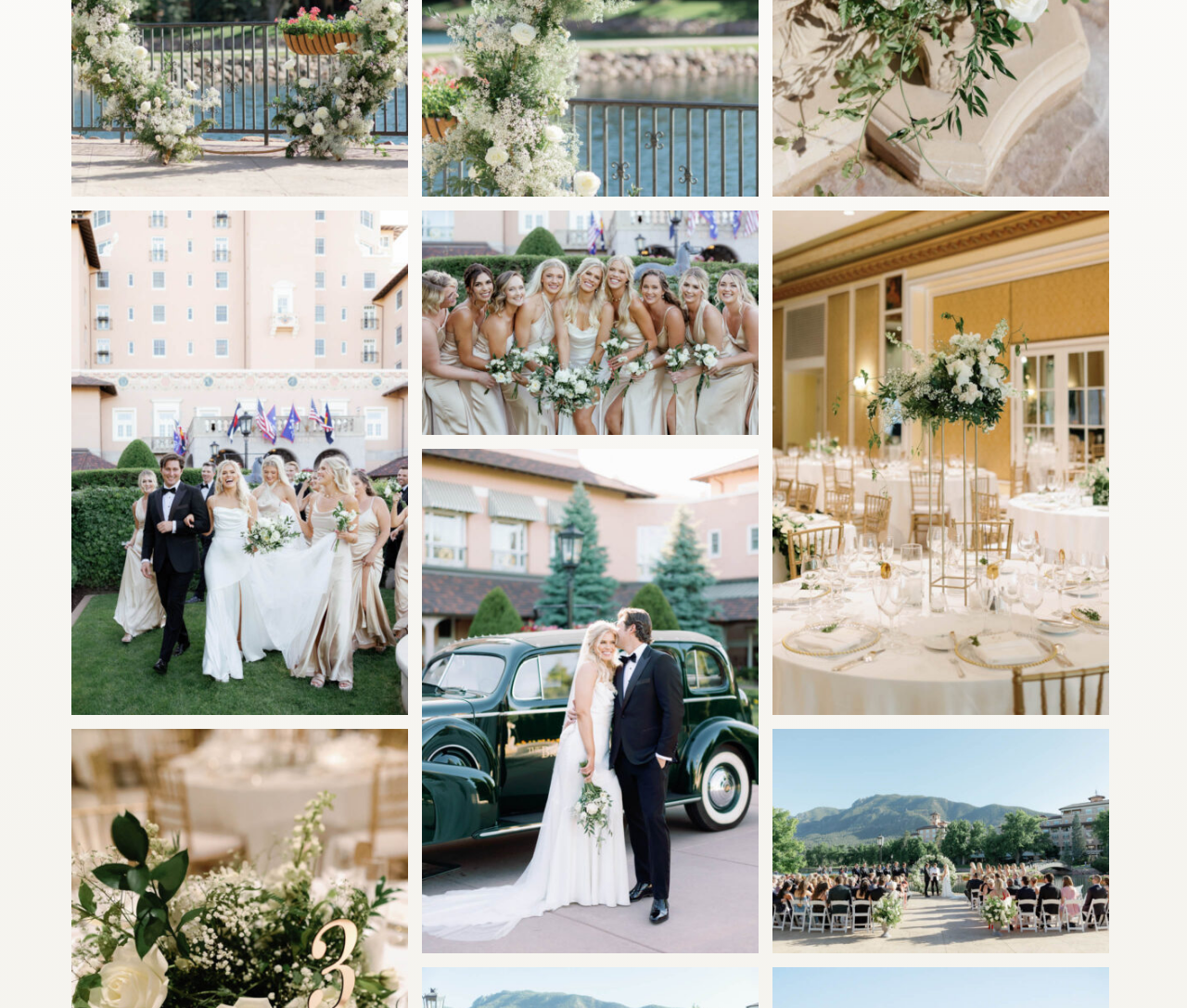How many links are on the webpage?
Give a single word or phrase answer based on the content of the image.

5